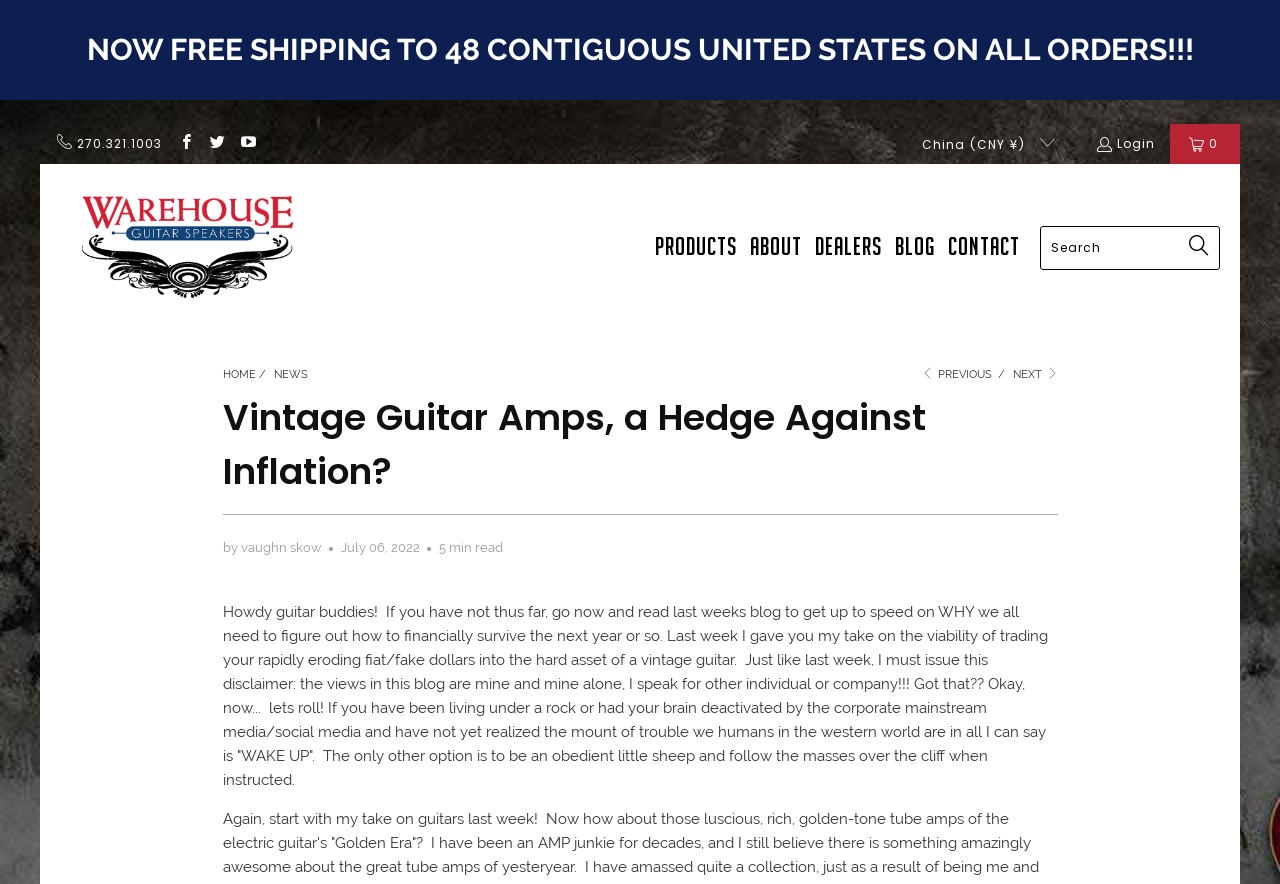Locate the bounding box of the UI element based on this description: "China (CNY ¥)". Provide four float numbers between 0 and 1 as [left, top, right, bottom].

[0.707, 0.14, 0.824, 0.186]